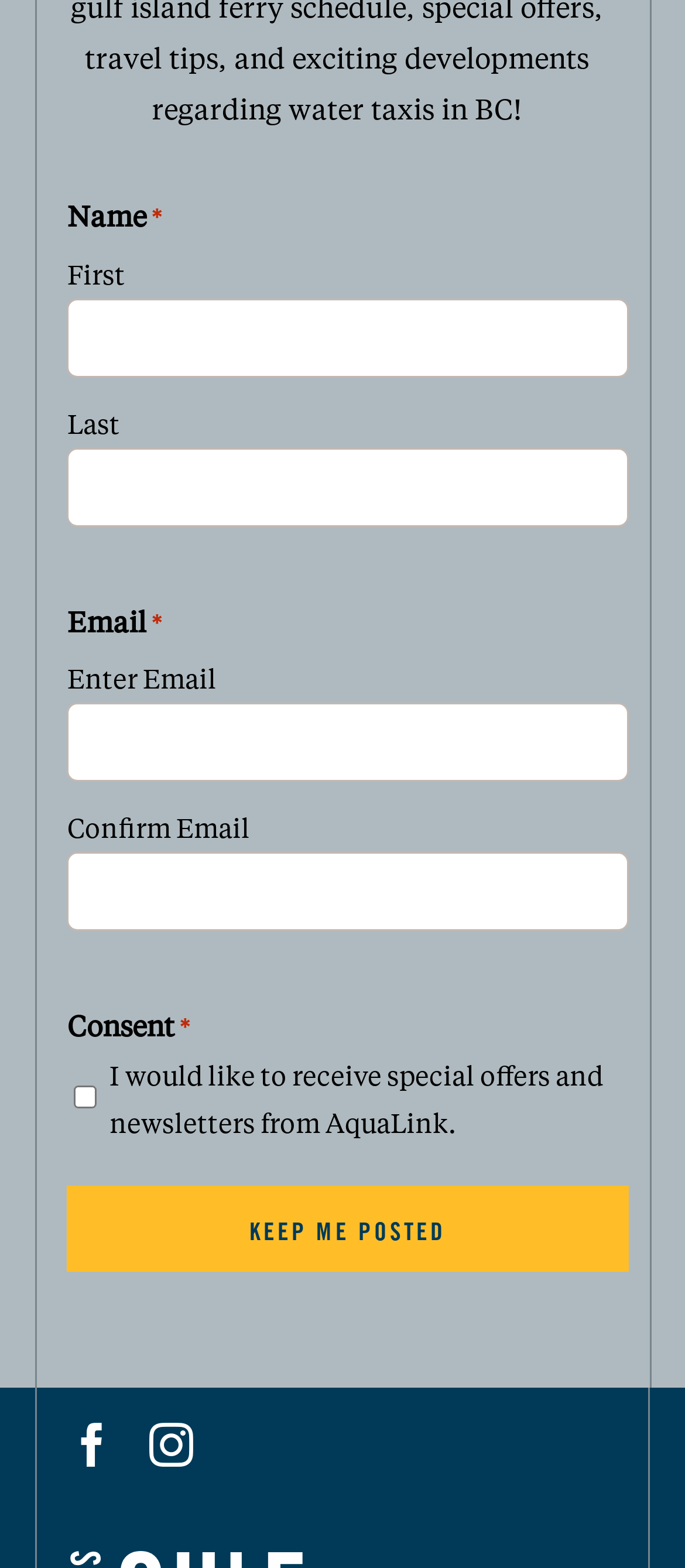Given the description of a UI element: "parent_node: Enter Email name="input_1"", identify the bounding box coordinates of the matching element in the webpage screenshot.

[0.098, 0.449, 0.917, 0.499]